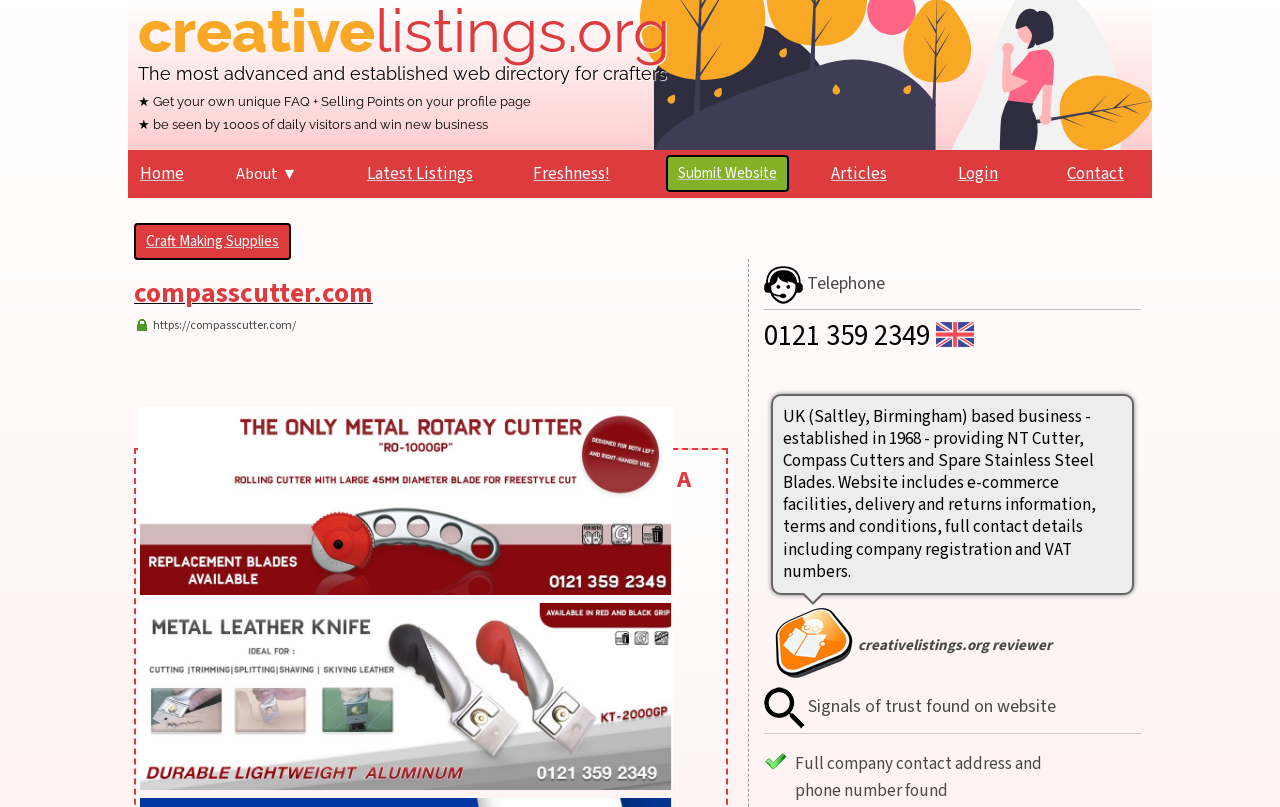Please reply with a single word or brief phrase to the question: 
What type of products does compasscutter.com sell?

NT Cutter, Compass Cutters, Spare Stainless Steel Blades